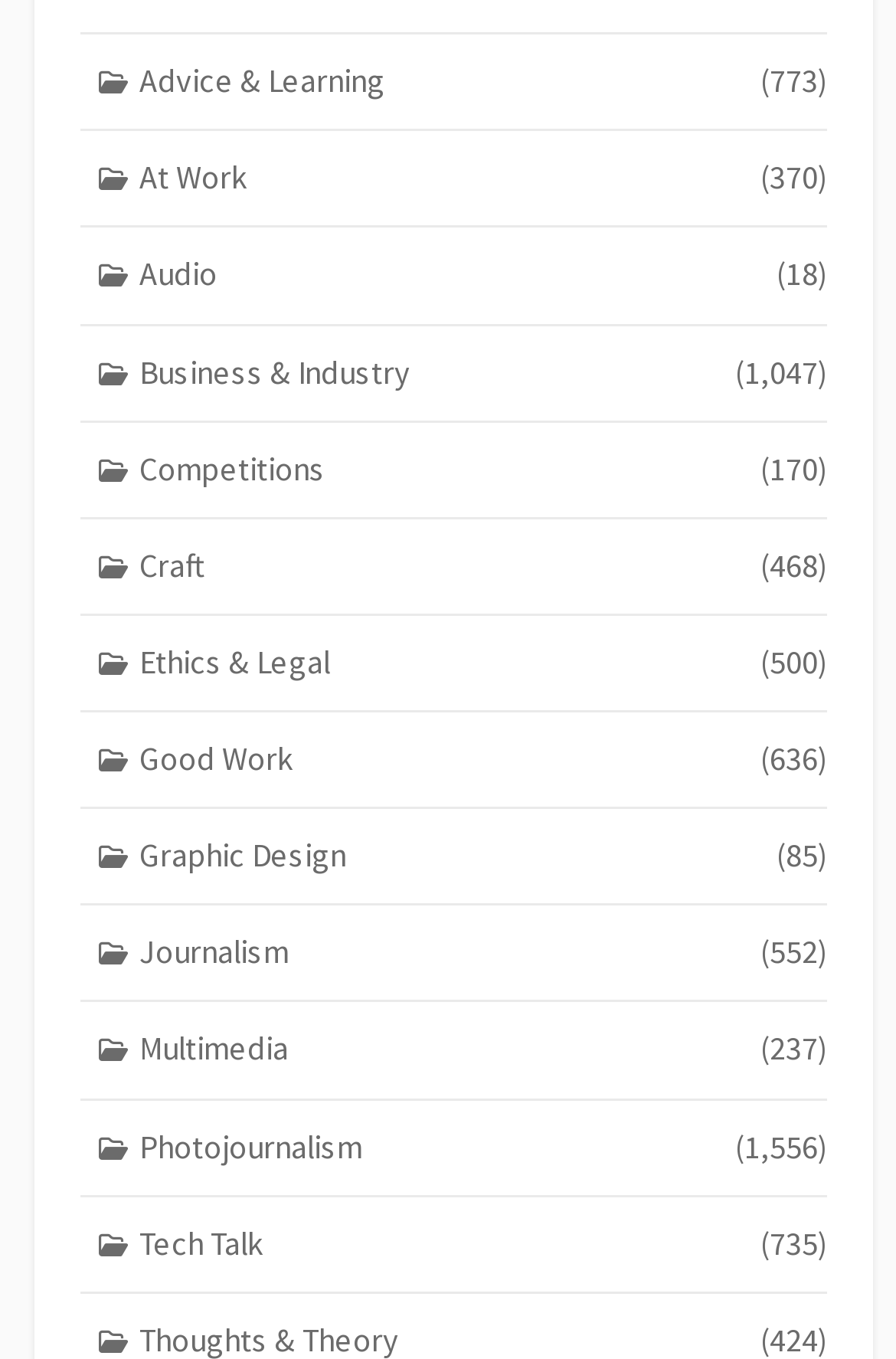Provide the bounding box coordinates of the HTML element this sentence describes: "Ethics & Legal (500)". The bounding box coordinates consist of four float numbers between 0 and 1, i.e., [left, top, right, bottom].

[0.09, 0.453, 0.923, 0.524]